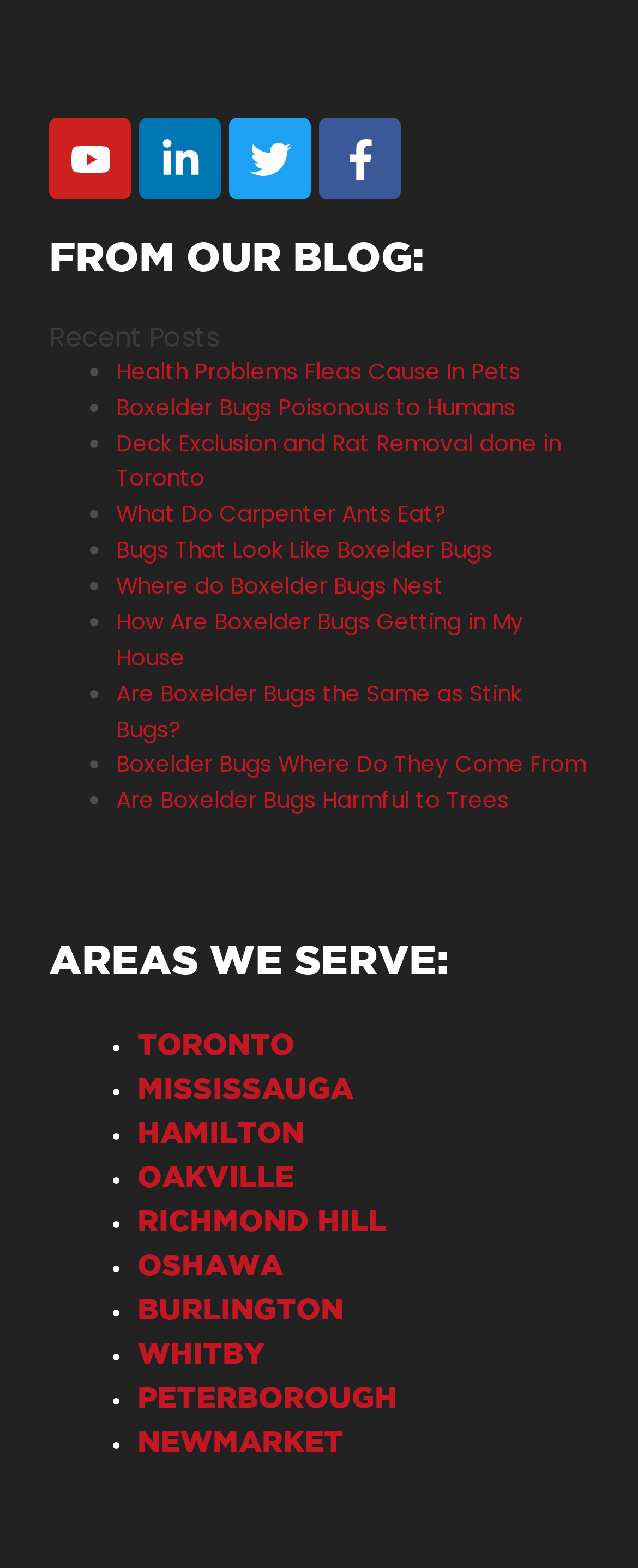Give a one-word or short phrase answer to the question: 
What is the topic of the first blog post?

Health Problems Fleas Cause In Pets